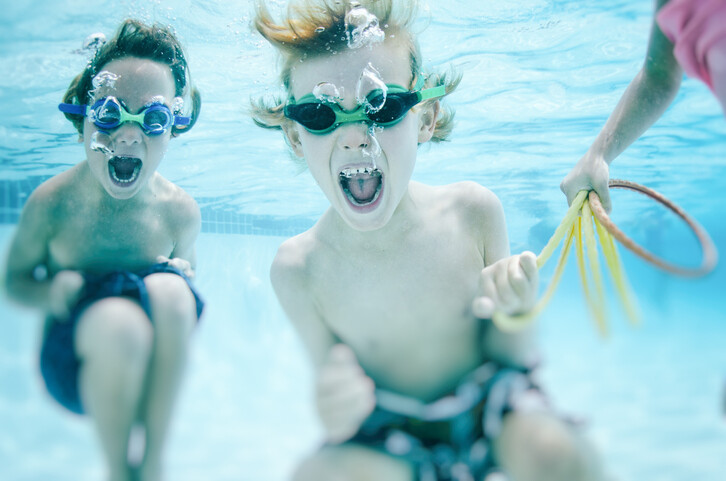How many children are fully visible in the image?
Utilize the image to construct a detailed and well-explained answer.

The caption describes two children in detail, one on the left and one on the right, both of whom are fully visible in the image. A third figure is only partially visible, extending an arm holding colorful rings.